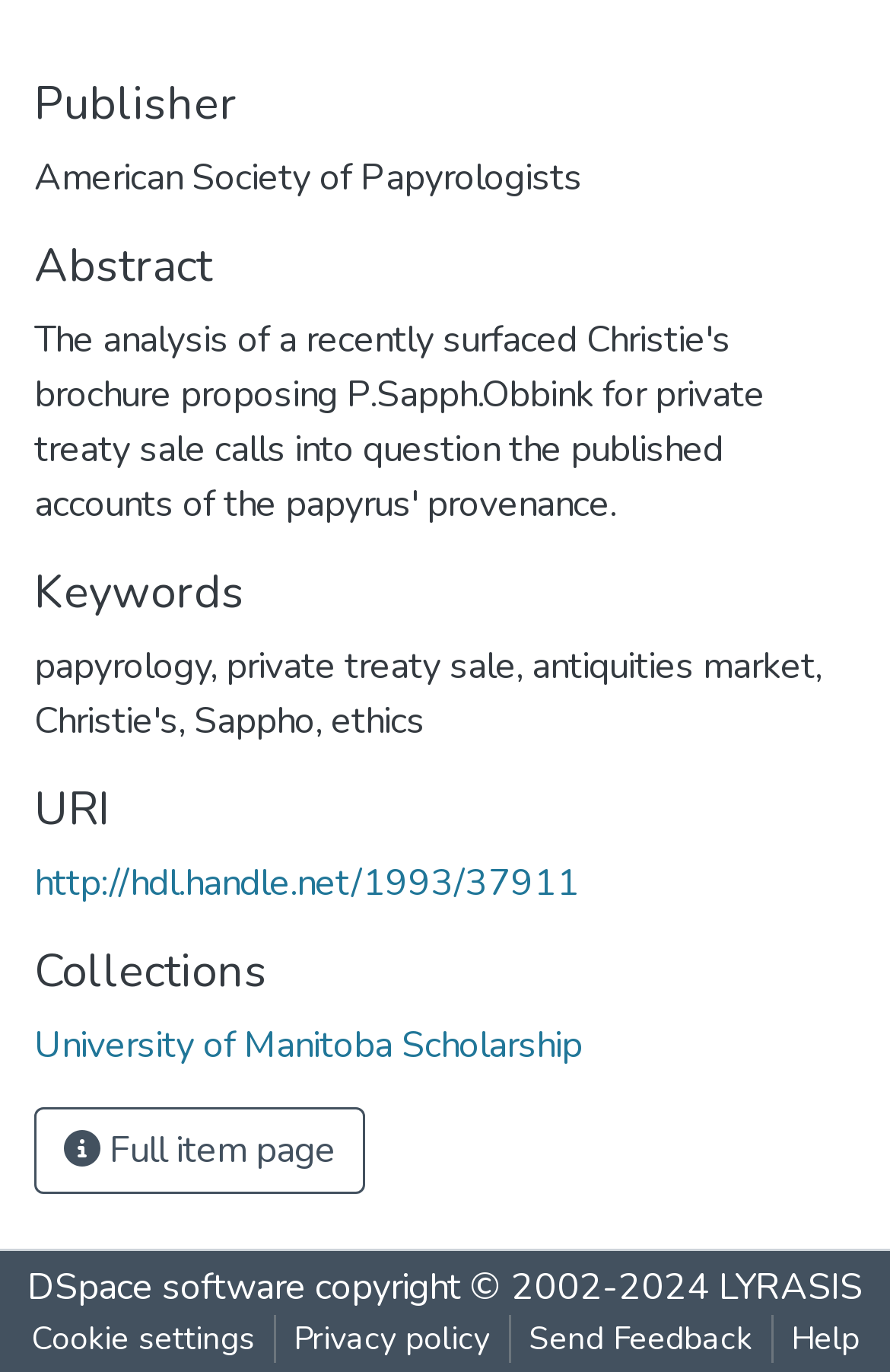What is the publisher of this article?
Please answer the question with as much detail and depth as you can.

The publisher of this article can be found in the heading 'Publisher' which is located at the top of the webpage, and the corresponding text is 'American Society of Papyrologists'.